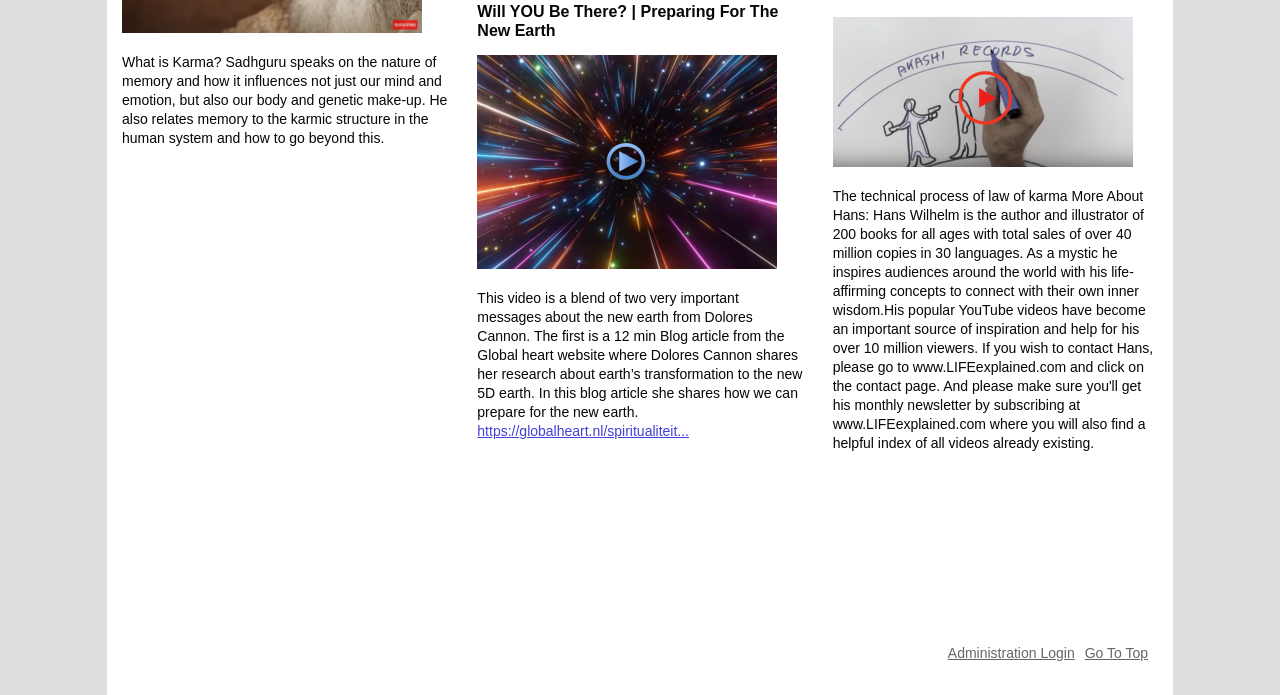For the given element description Administration Login, determine the bounding box coordinates of the UI element. The coordinates should follow the format (top-left x, top-left y, bottom-right x, bottom-right y) and be within the range of 0 to 1.

[0.74, 0.929, 0.84, 0.95]